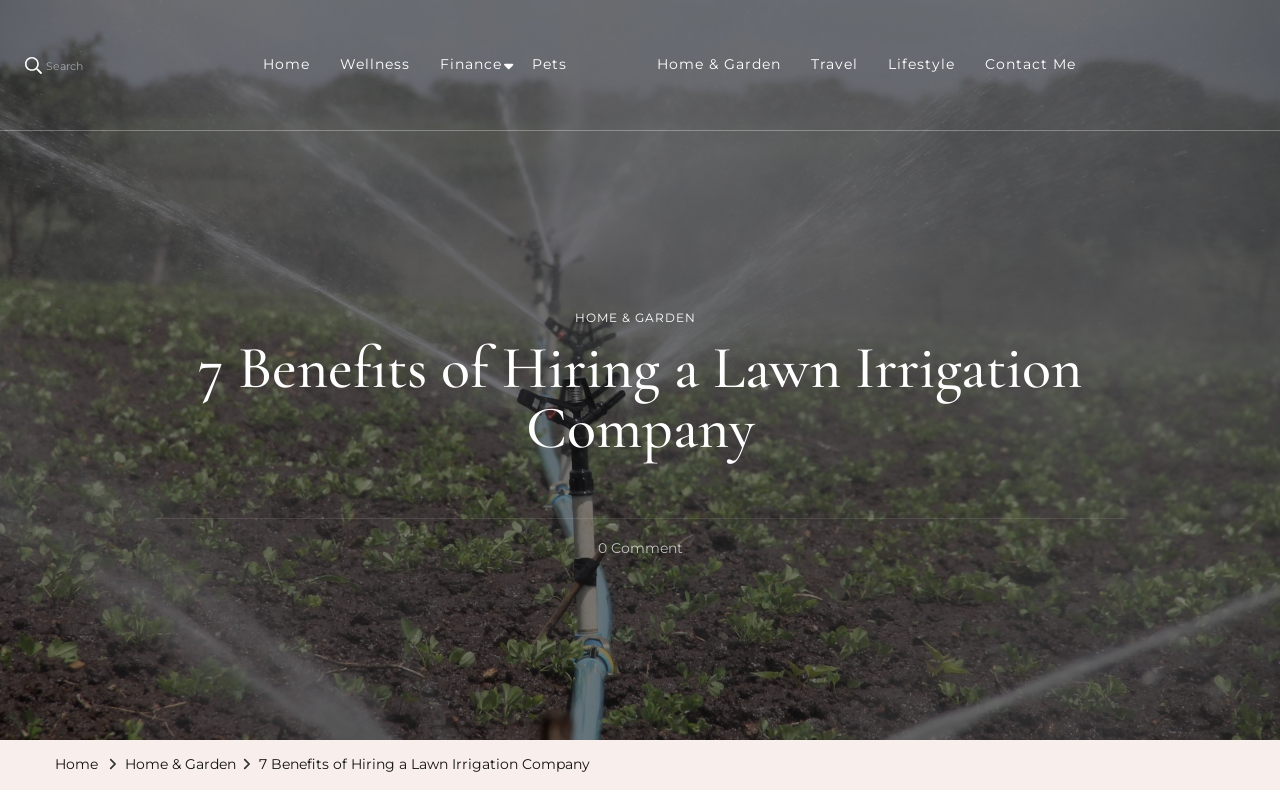How many comments are there on the article?
Examine the image and provide an in-depth answer to the question.

I found a link element with the text '0 Comment On 7 Benefits Of Hiring A Lawn Irrigation Company' at the bottom of the webpage, indicating that there are 0 comments on the article.